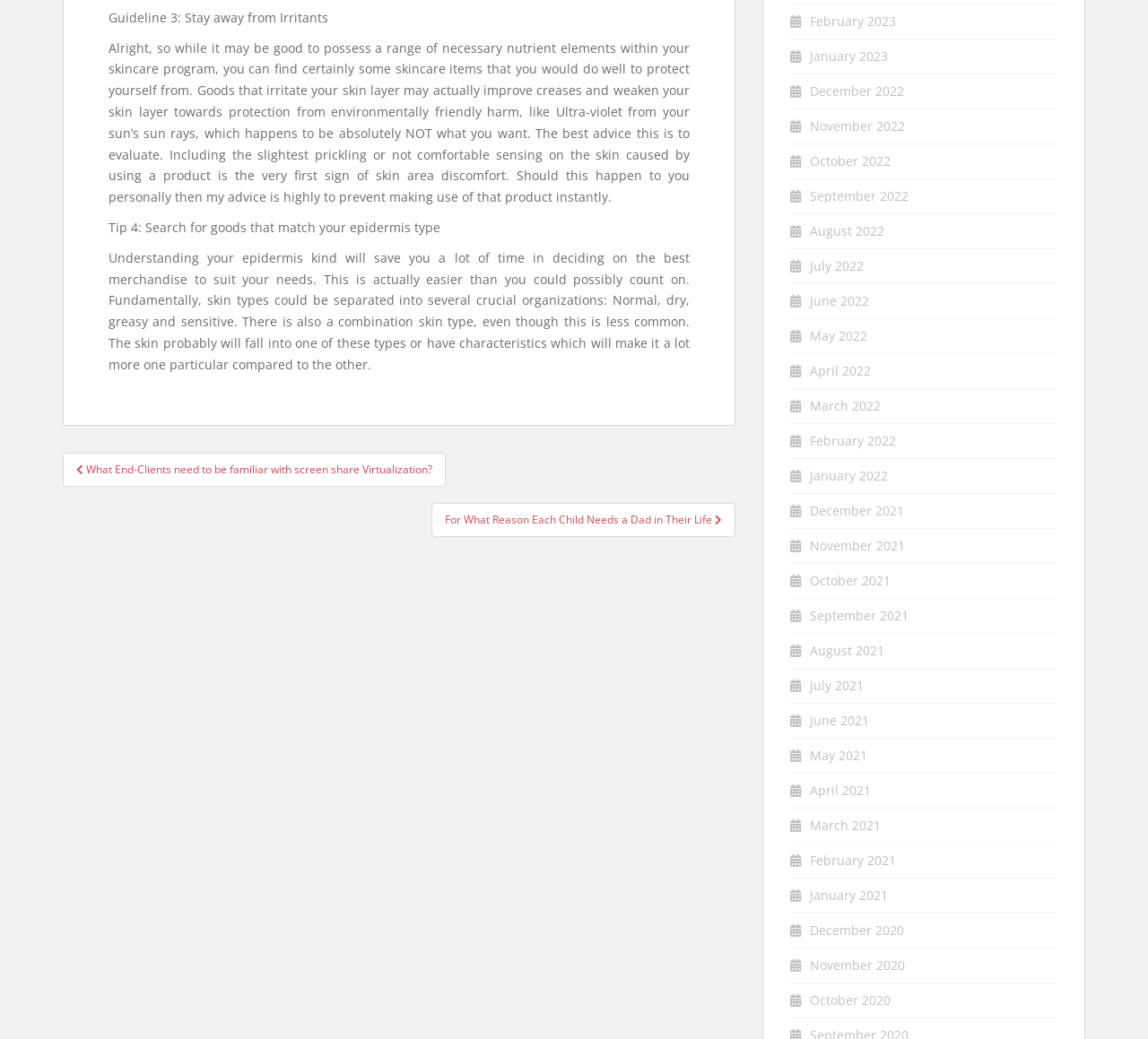Determine the bounding box coordinates of the clickable area required to perform the following instruction: "Click on 'Posts' navigation". The coordinates should be represented as four float numbers between 0 and 1: [left, top, right, bottom].

[0.055, 0.435, 0.641, 0.533]